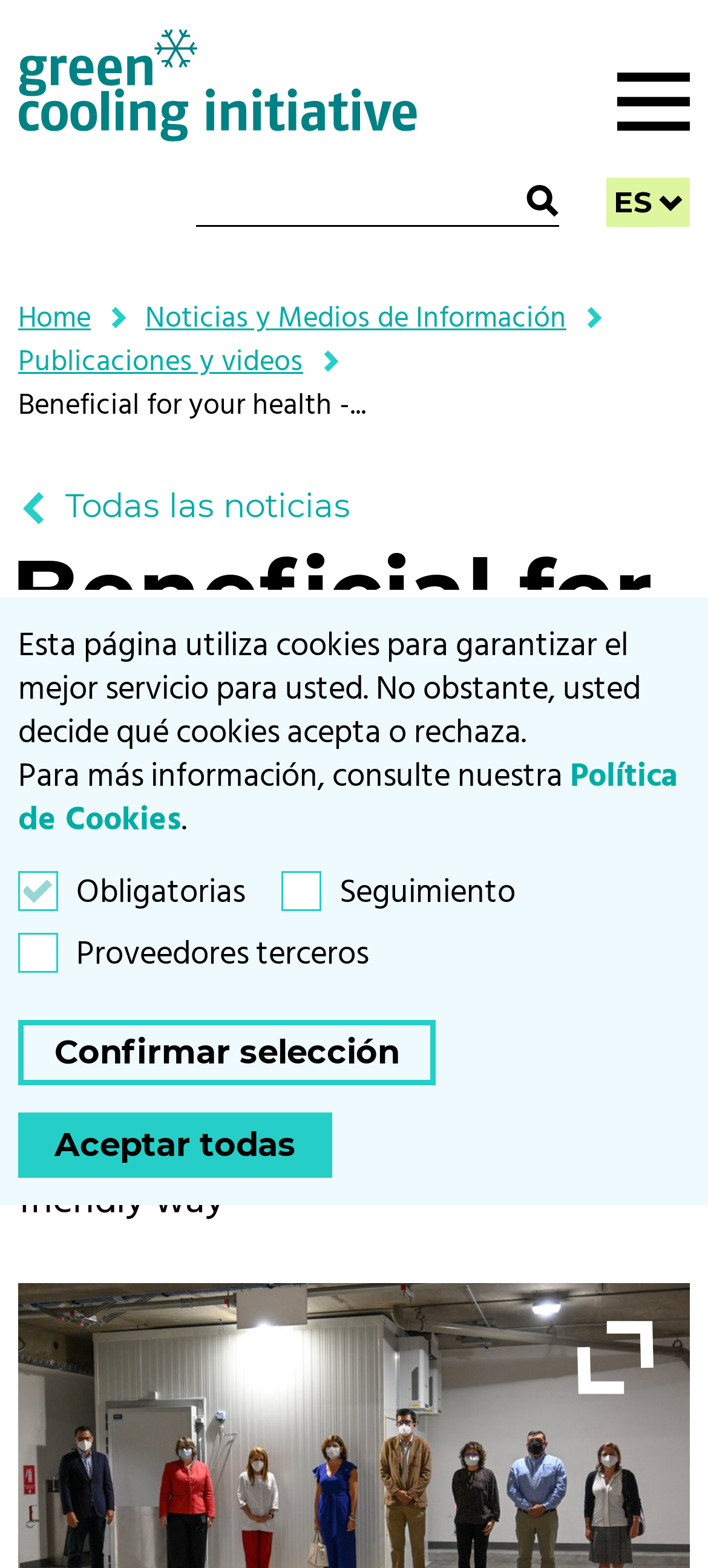Please answer the following question as detailed as possible based on the image: 
What is the navigation menu for?

I inferred the purpose of the navigation menu by its location and the presence of links to other pages, such as 'Home', 'Noticias y Medios de Información', and 'Publicaciones y videos', which suggest that users can use the menu to navigate to other parts of the website.